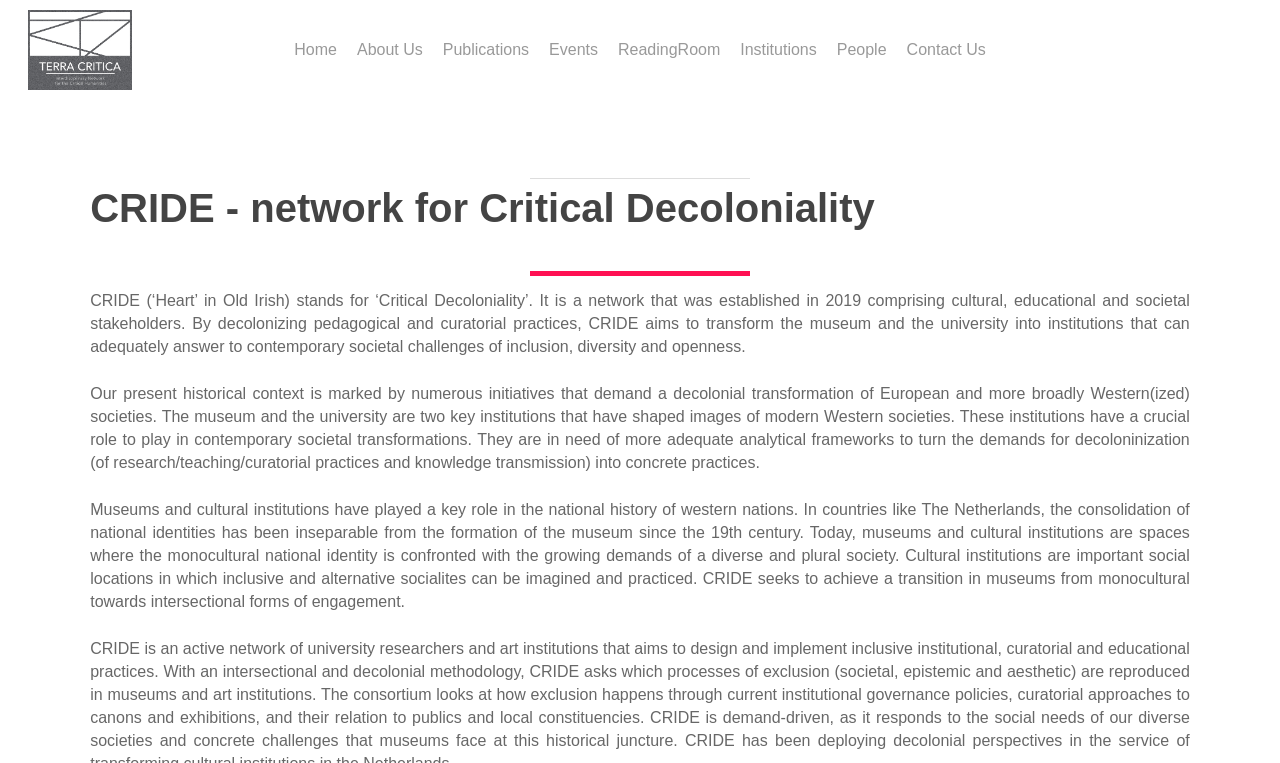Find the bounding box coordinates of the element to click in order to complete this instruction: "Check the Events calendar". The bounding box coordinates must be four float numbers between 0 and 1, denoted as [left, top, right, bottom].

[0.429, 0.052, 0.467, 0.079]